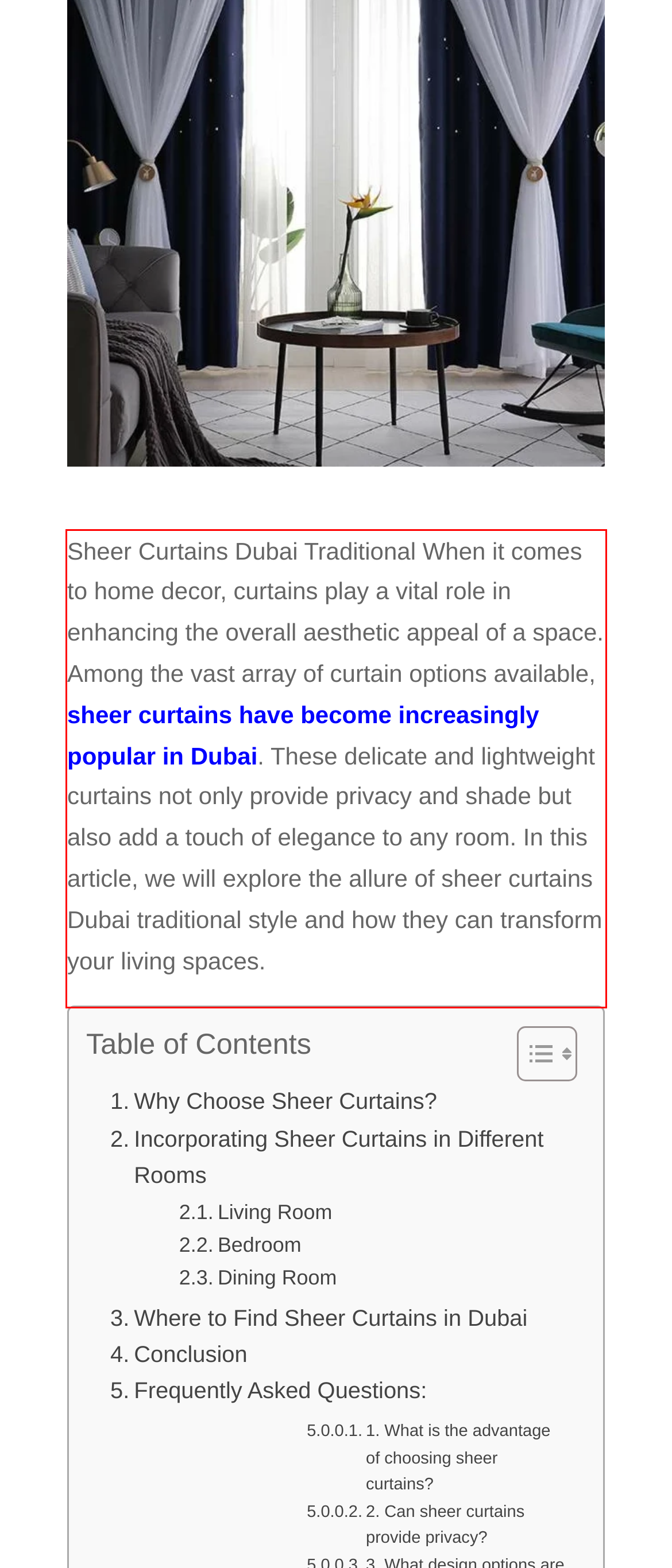Please look at the webpage screenshot and extract the text enclosed by the red bounding box.

Sheer Curtains Dubai Traditional When it comes to home decor, curtains play a vital role in enhancing the overall aesthetic appeal of a space. Among the vast array of curtain options available, sheer curtains have become increasingly popular in Dubai. These delicate and lightweight curtains not only provide privacy and shade but also add a touch of elegance to any room. In this article, we will explore the allure of sheer curtains Dubai traditional style and how they can transform your living spaces.